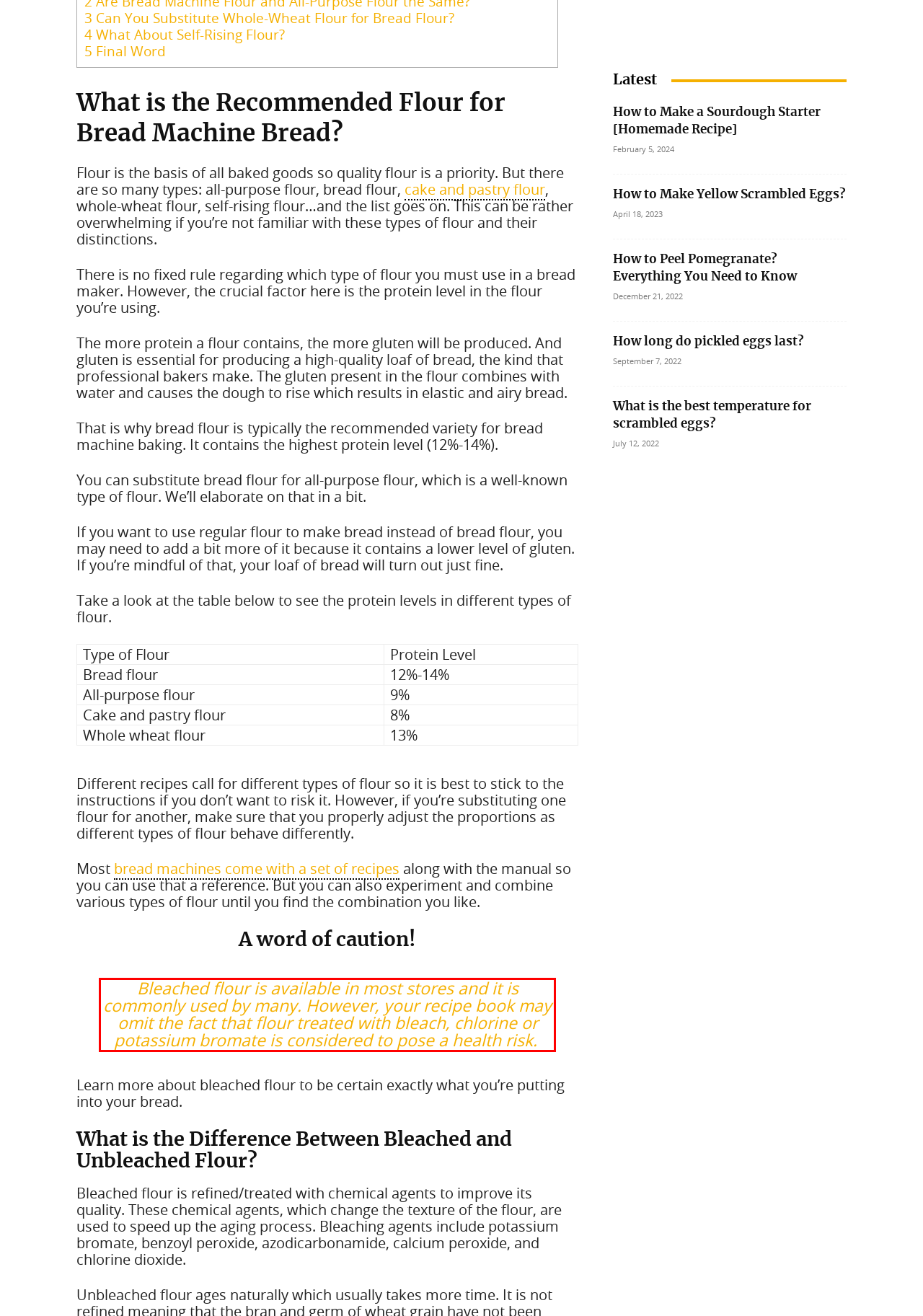You are provided with a screenshot of a webpage that includes a red bounding box. Extract and generate the text content found within the red bounding box.

Bleached flour is available in most stores and it is commonly used by many. However, your recipe book may omit the fact that flour treated with bleach, chlorine or potassium bromate is considered to pose a health risk.